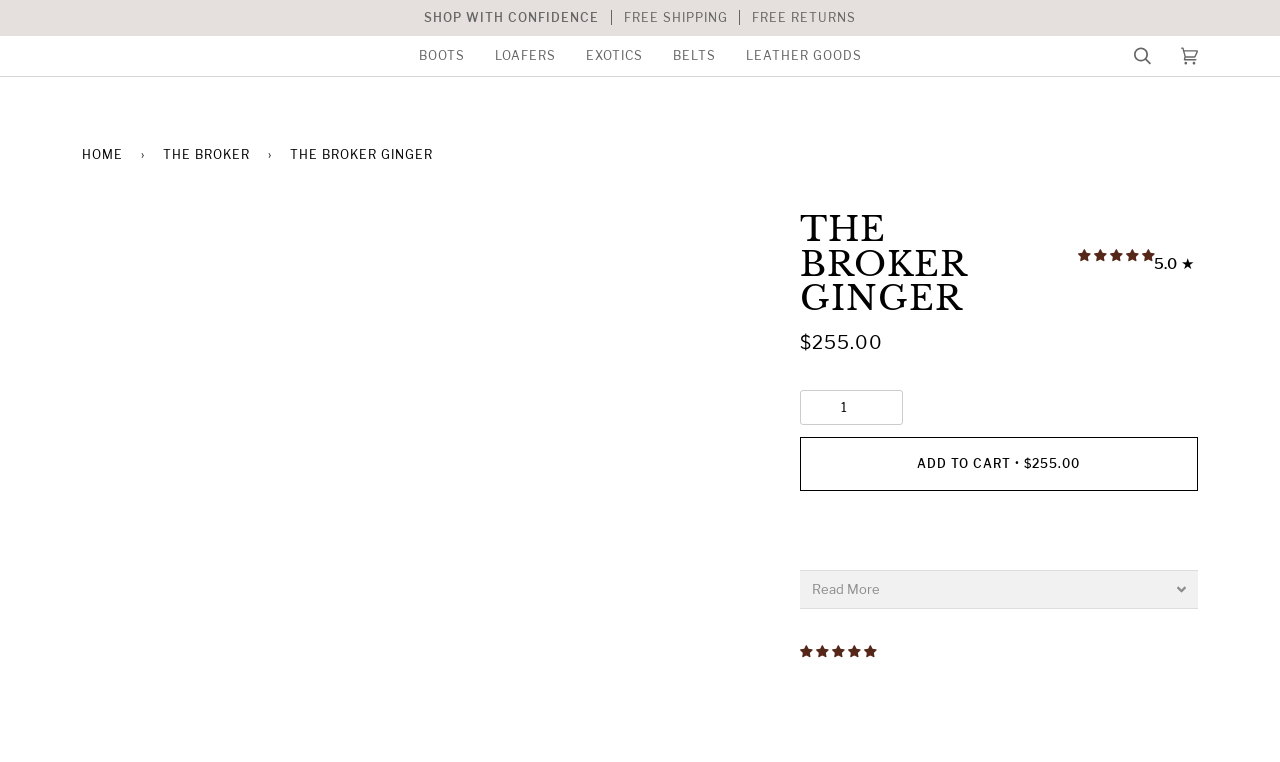Using the webpage screenshot, locate the HTML element that fits the following description and provide its bounding box: "Add to Cart • $255.00".

[0.625, 0.574, 0.936, 0.645]